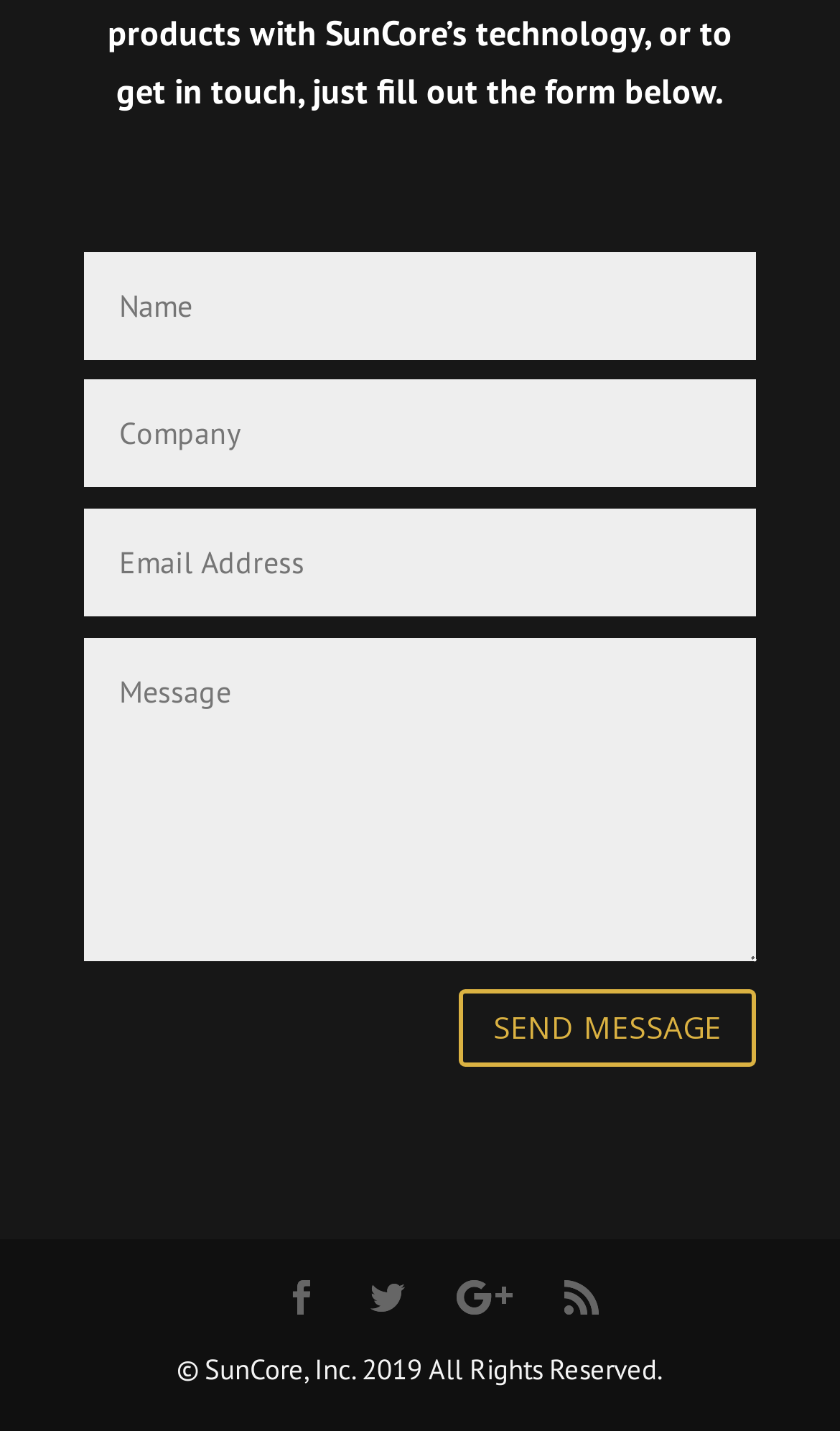Please find and report the bounding box coordinates of the element to click in order to perform the following action: "enter message". The coordinates should be expressed as four float numbers between 0 and 1, in the format [left, top, right, bottom].

[0.101, 0.176, 0.9, 0.251]